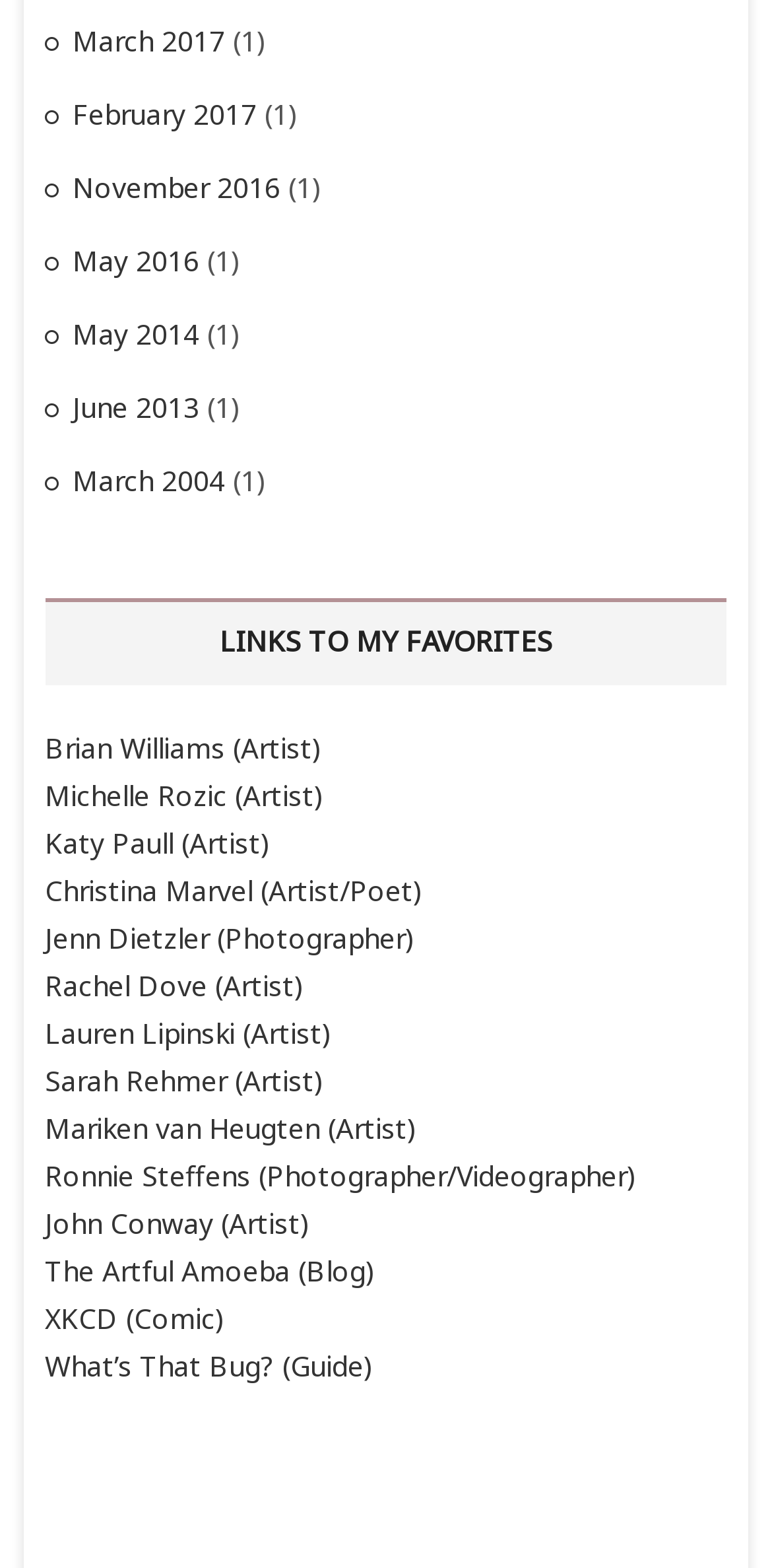Locate the bounding box coordinates of the clickable area to execute the instruction: "See June 2013". Provide the coordinates as four float numbers between 0 and 1, represented as [left, top, right, bottom].

[0.094, 0.247, 0.258, 0.271]